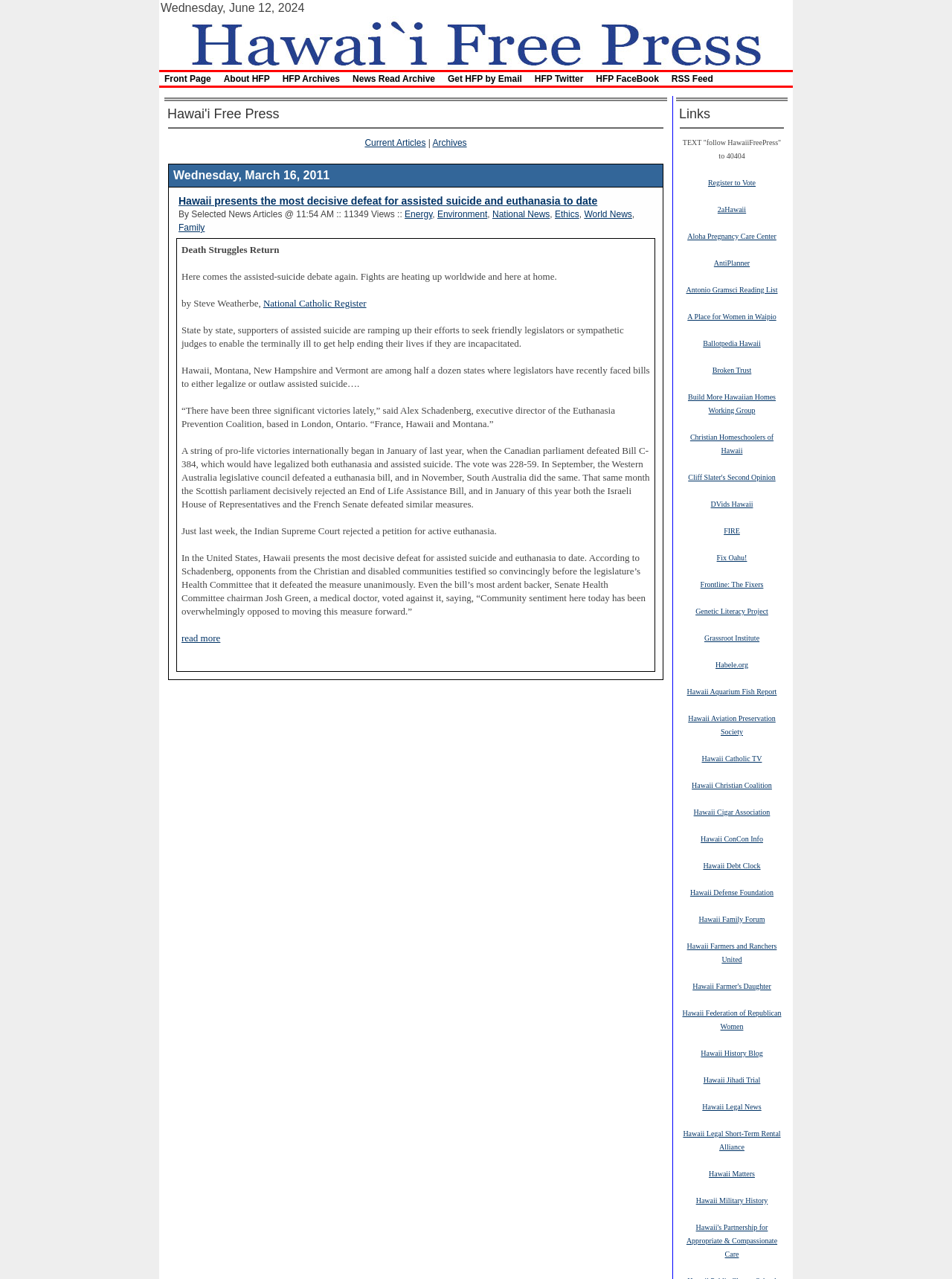Locate the bounding box coordinates of the area where you should click to accomplish the instruction: "Check the 'Aloha Pregnancy Care Center' link".

[0.722, 0.18, 0.816, 0.188]